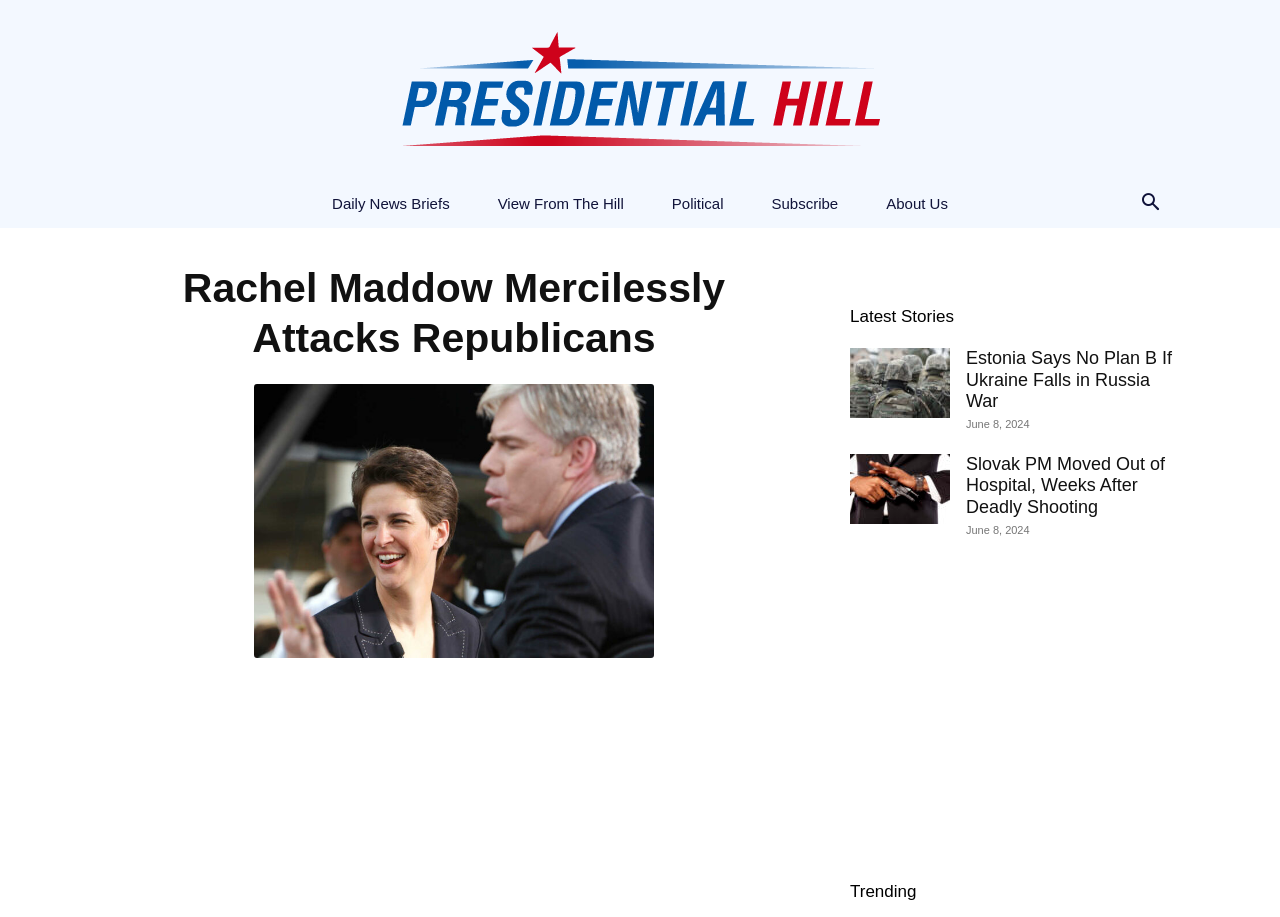Use a single word or phrase to answer the question:
What is the purpose of the search button?

To search the website